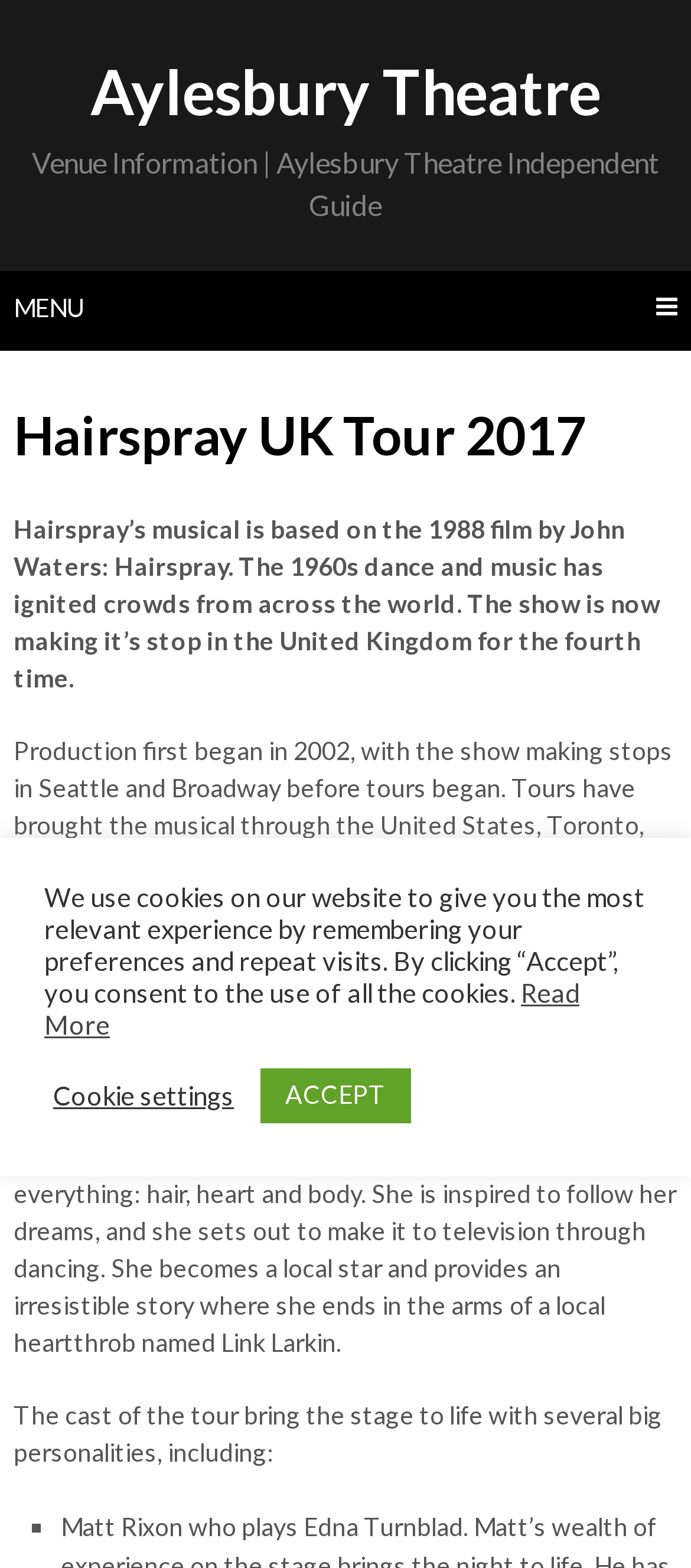Identify the bounding box coordinates for the UI element described as: "Read More". The coordinates should be provided as four floats between 0 and 1: [left, top, right, bottom].

[0.064, 0.624, 0.838, 0.663]